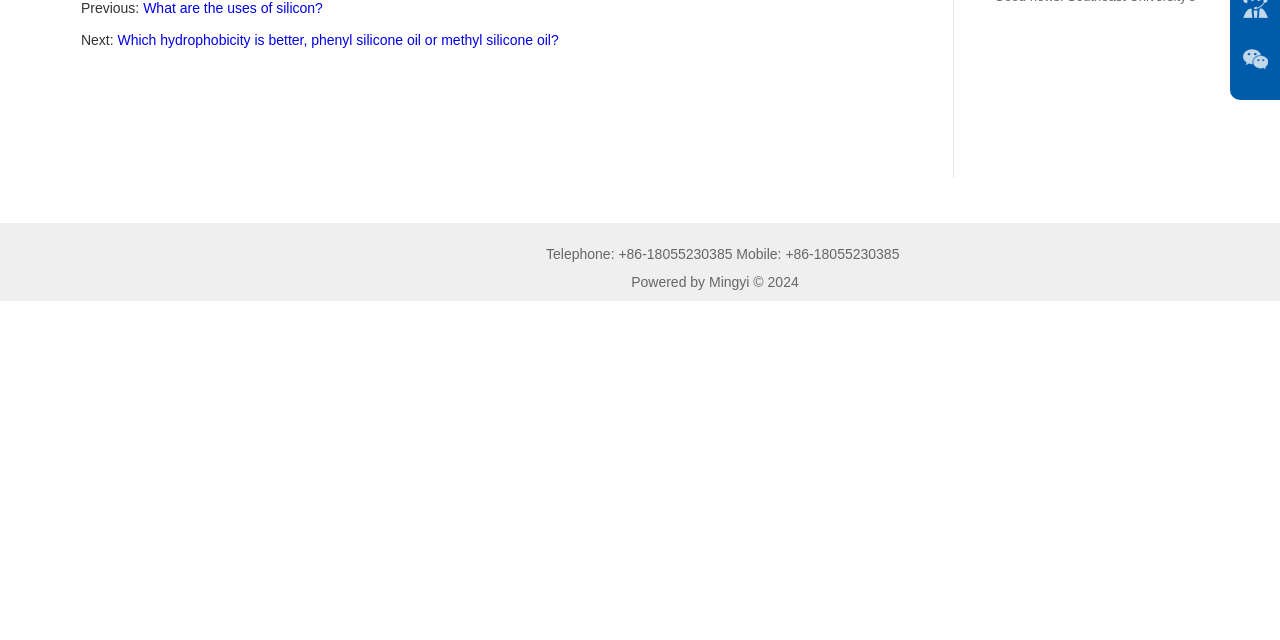Identify the bounding box coordinates of the HTML element based on this description: "Wechat Service".

[0.961, 0.045, 1.0, 0.134]